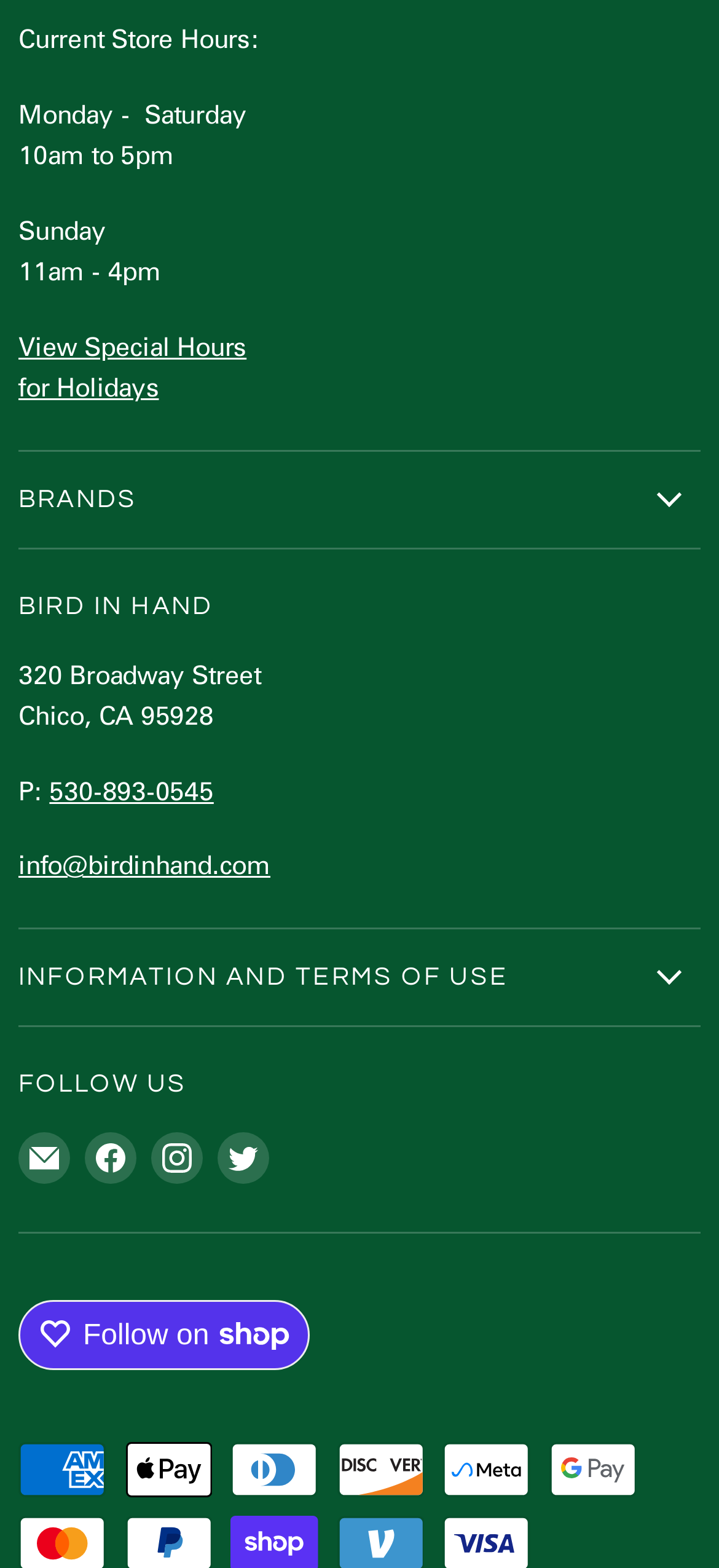Identify the bounding box for the given UI element using the description provided. Coordinates should be in the format (top-left x, top-left y, bottom-right x, bottom-right y) and must be between 0 and 1. Here is the description: Woodstock Chimes

[0.026, 0.458, 0.341, 0.481]